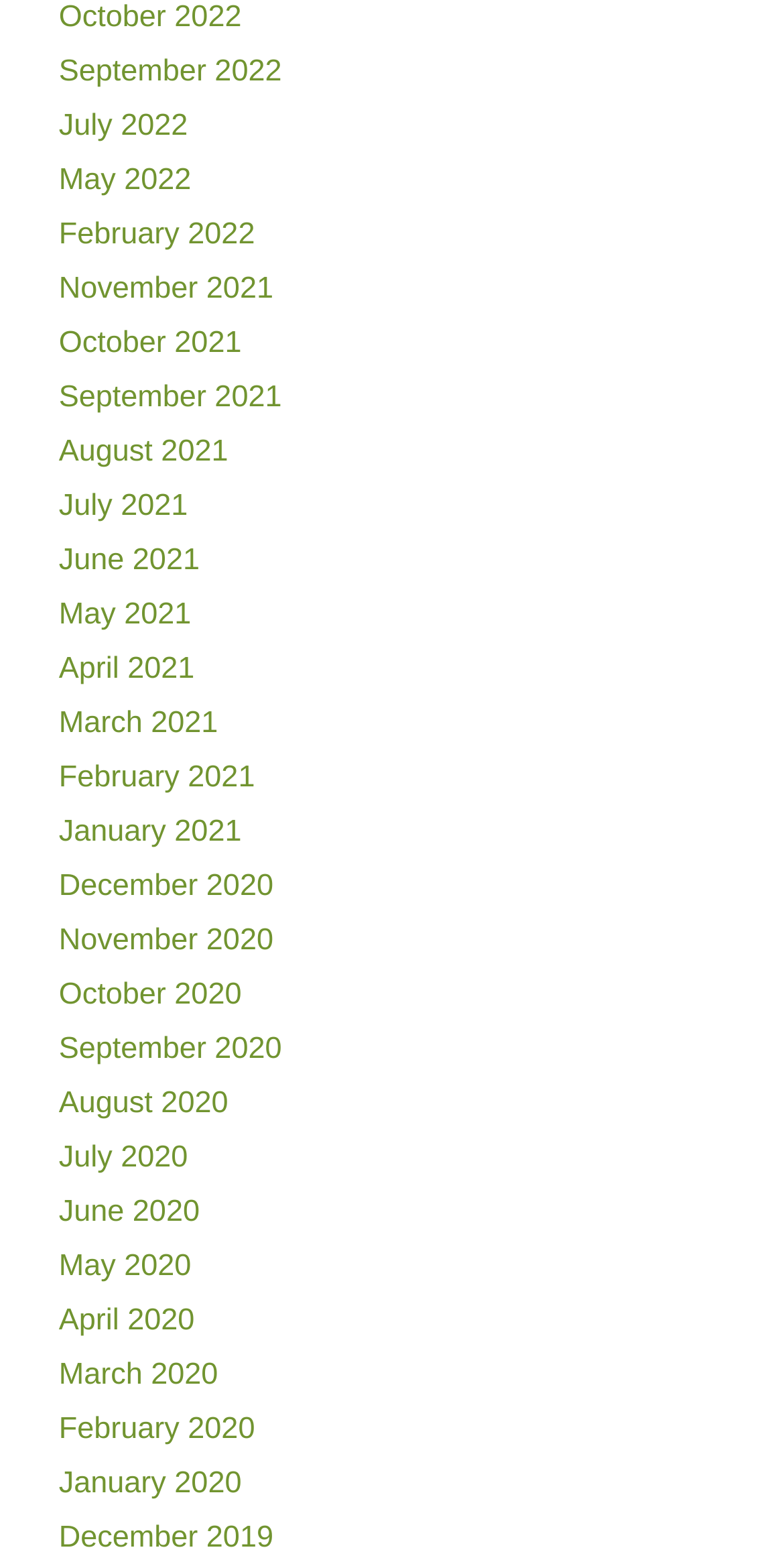Please locate the bounding box coordinates of the element that should be clicked to complete the given instruction: "view December 2019".

[0.075, 0.974, 0.349, 0.996]